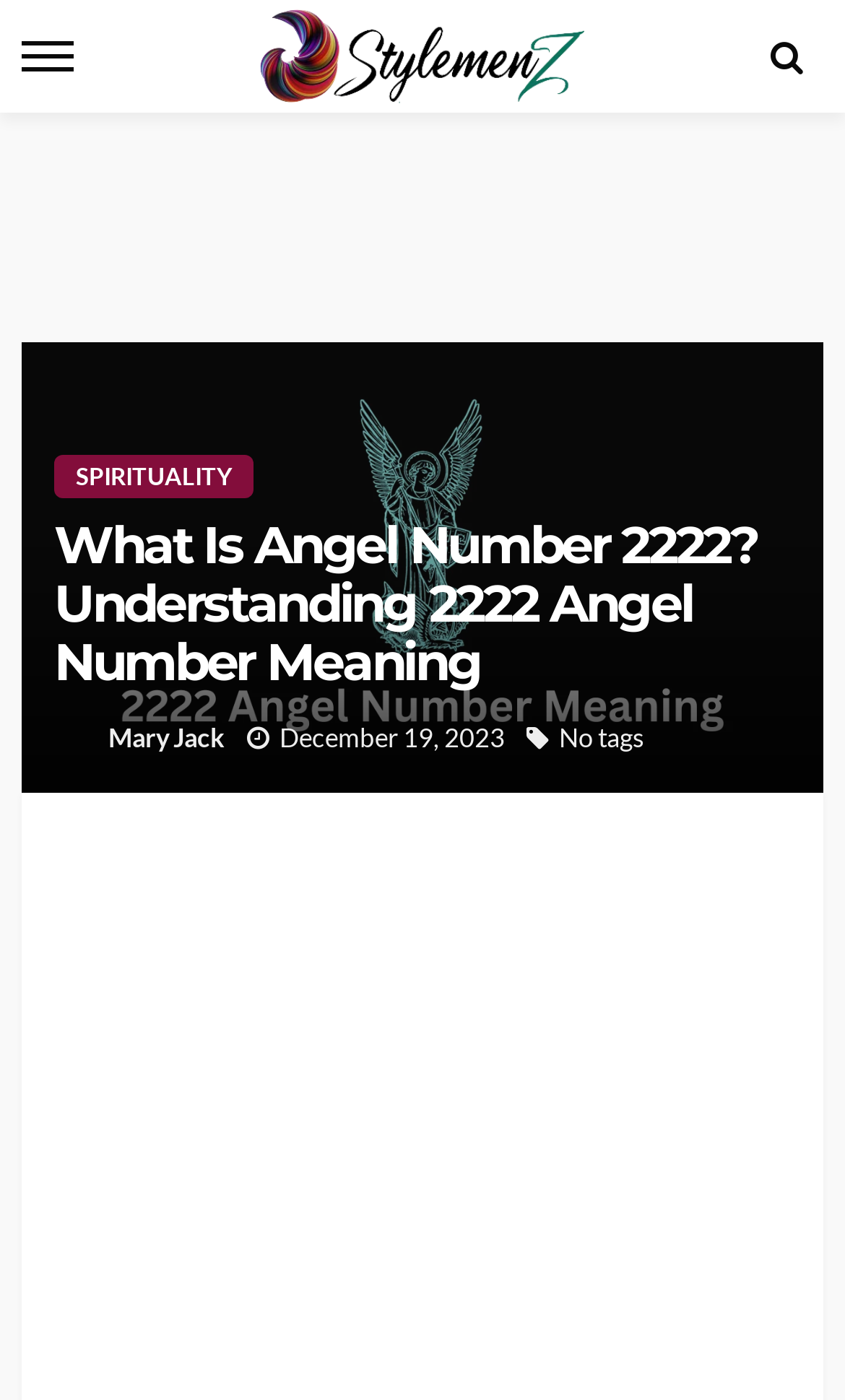Extract the main headline from the webpage and generate its text.

What Is Angel Number 2222? Understanding 2222 Angel Number Meaning